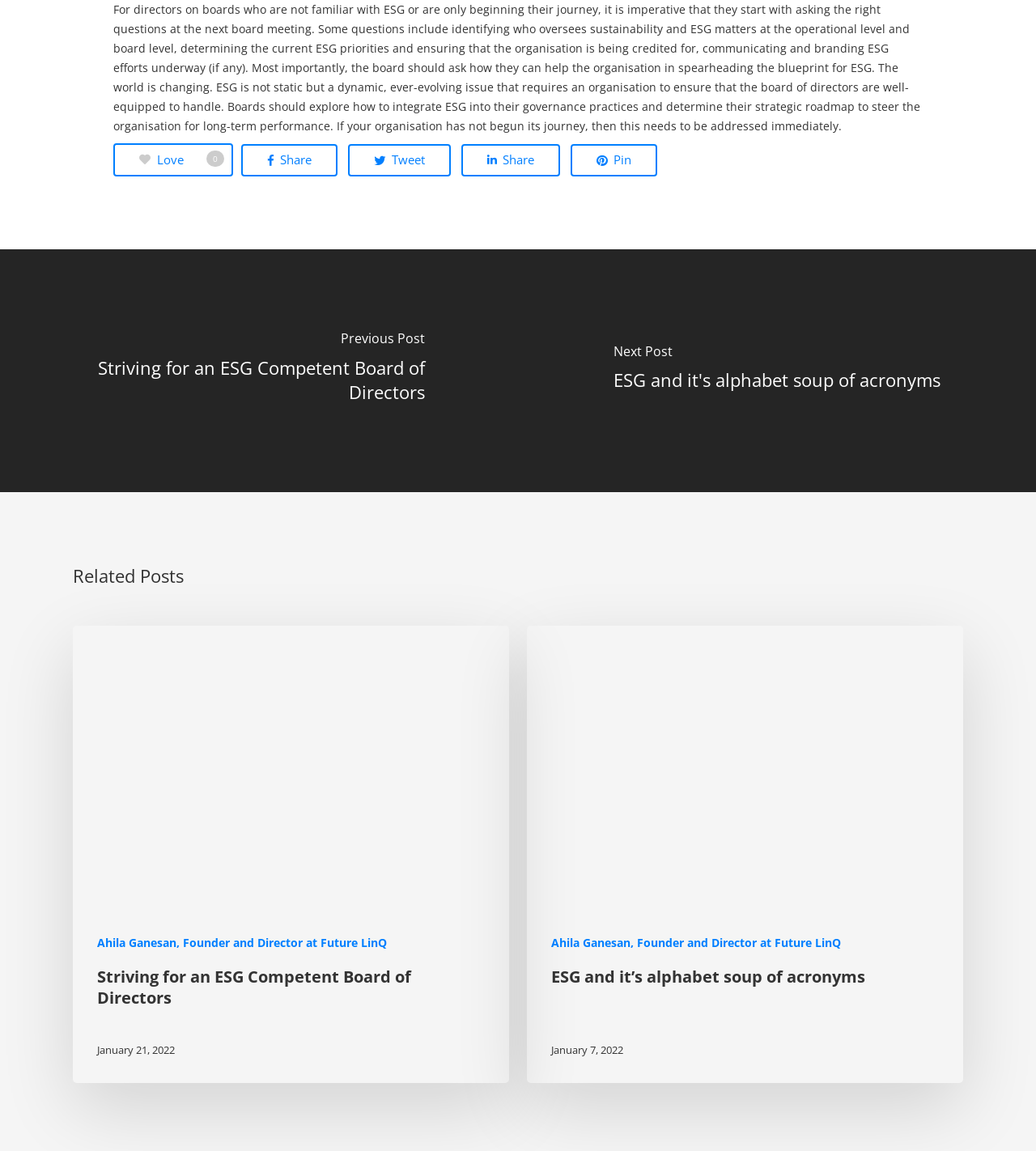Please give the bounding box coordinates of the area that should be clicked to fulfill the following instruction: "Share on Twitter". The coordinates should be in the format of four float numbers from 0 to 1, i.e., [left, top, right, bottom].

[0.336, 0.125, 0.435, 0.153]